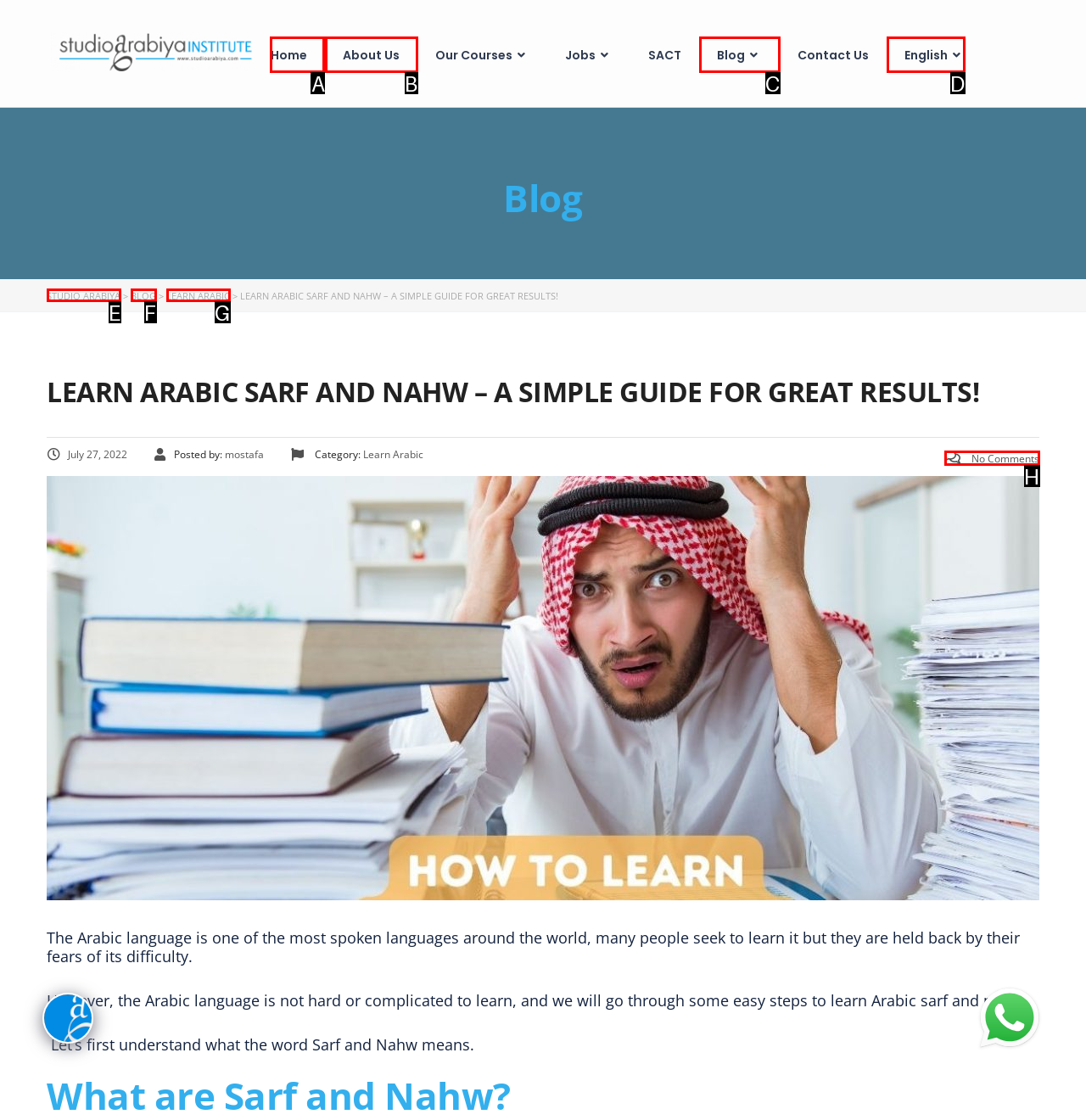Tell me which one HTML element I should click to complete the following task: Click the 'Home' link Answer with the option's letter from the given choices directly.

A